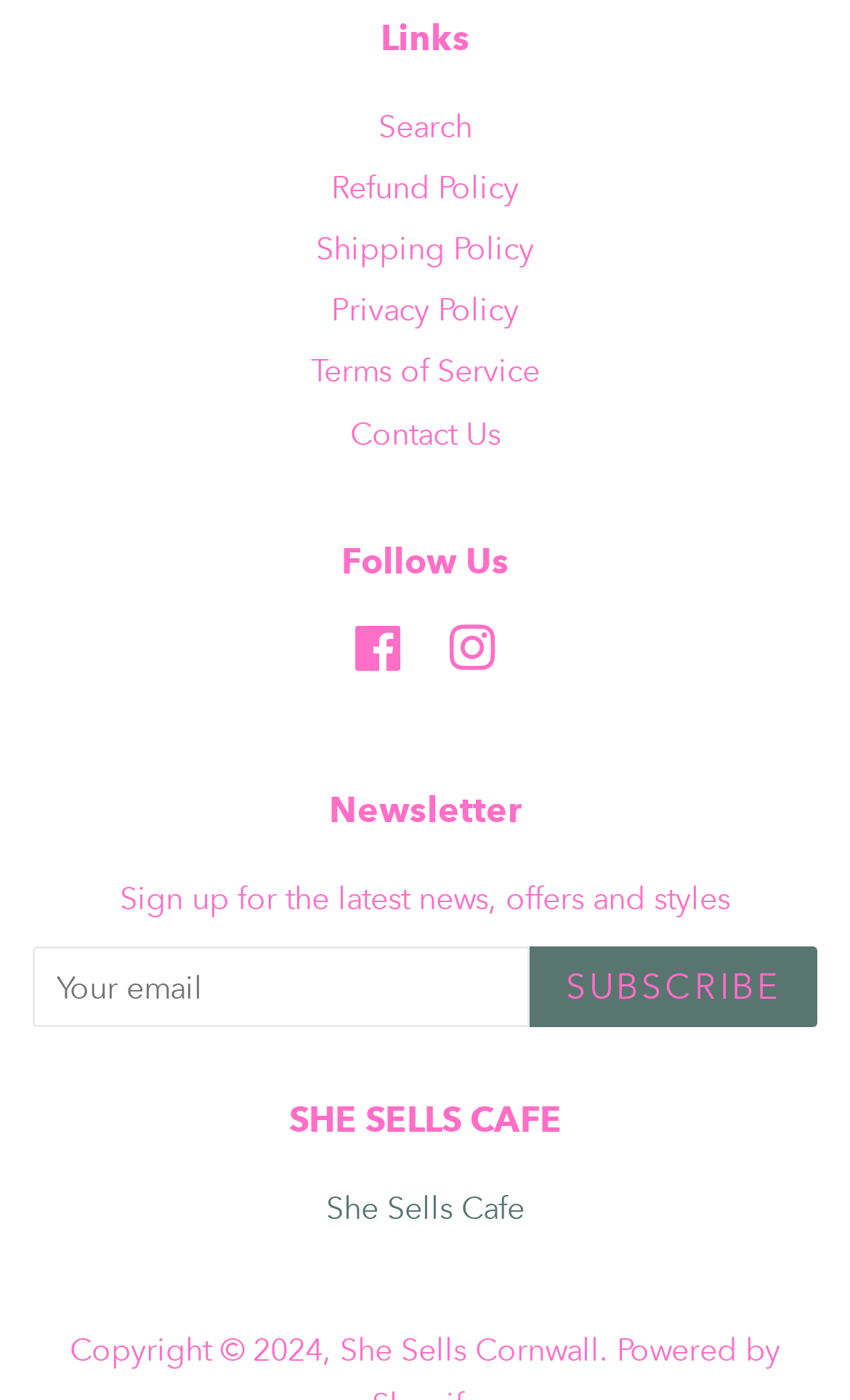Please identify the bounding box coordinates of the area I need to click to accomplish the following instruction: "Subscribe to the newsletter".

[0.622, 0.676, 0.962, 0.734]